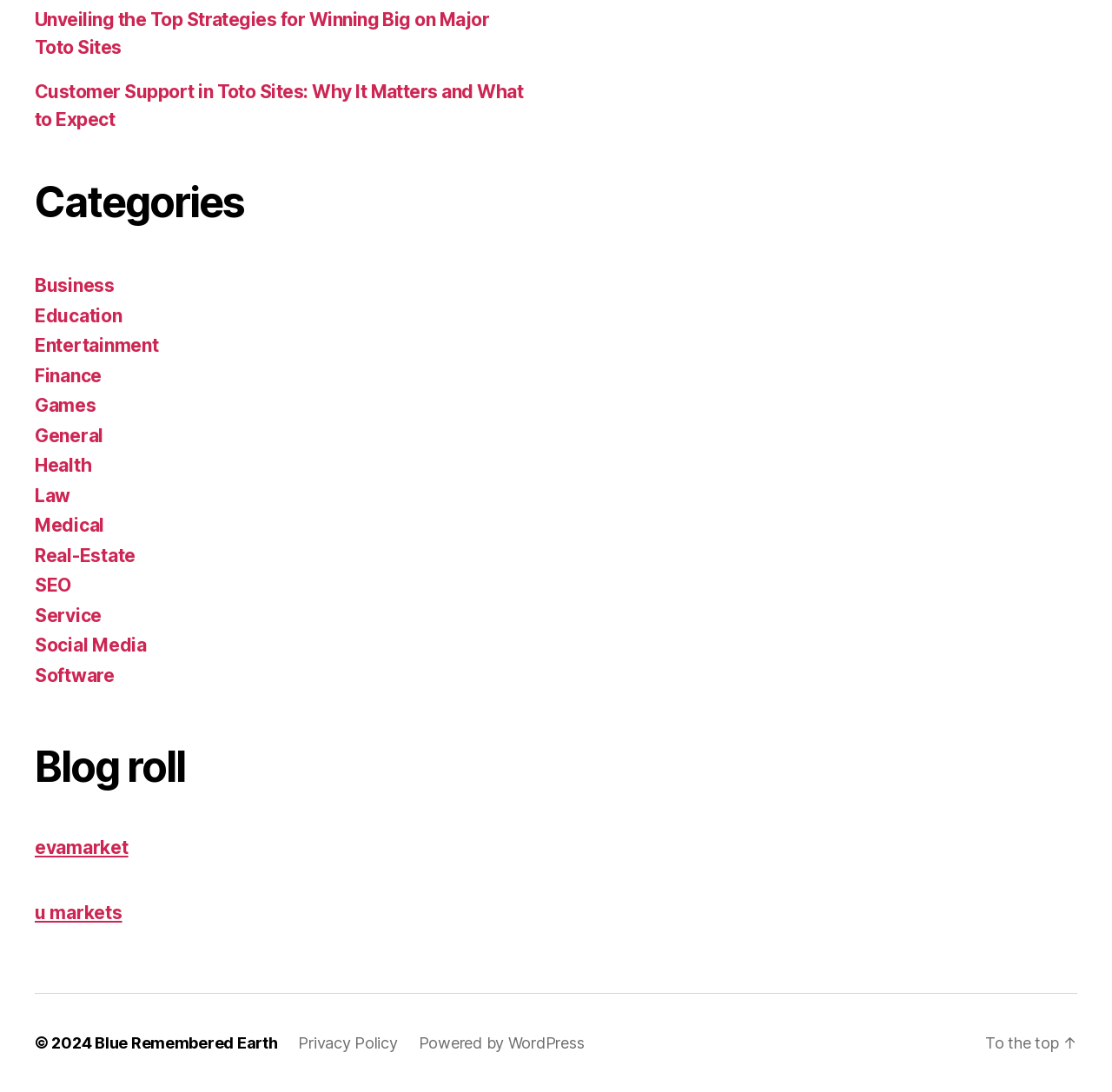Provide the bounding box coordinates of the HTML element this sentence describes: "Health". The bounding box coordinates consist of four float numbers between 0 and 1, i.e., [left, top, right, bottom].

[0.031, 0.416, 0.082, 0.436]